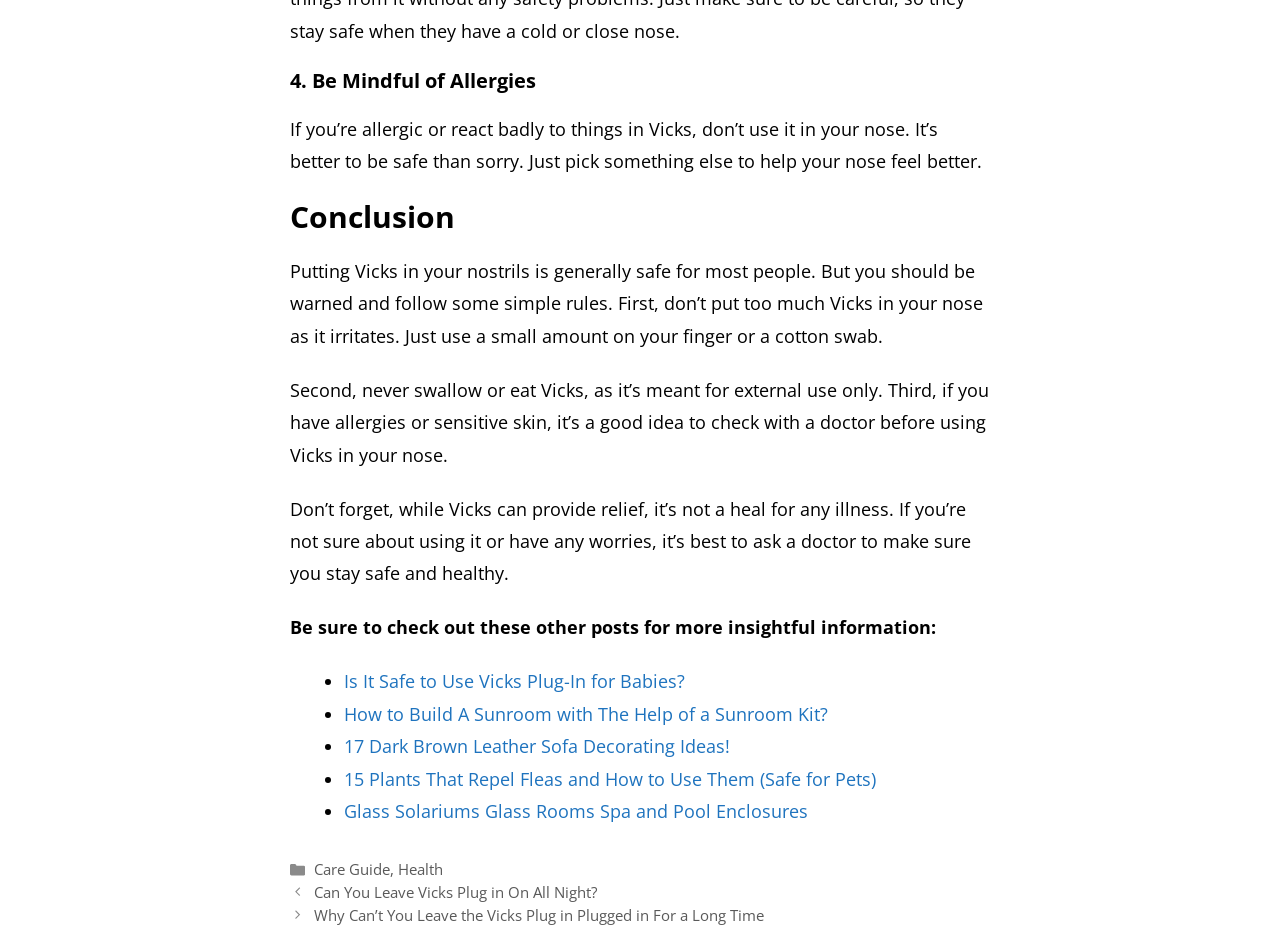Locate the bounding box for the described UI element: "Volunteer with Us". Ensure the coordinates are four float numbers between 0 and 1, formatted as [left, top, right, bottom].

None